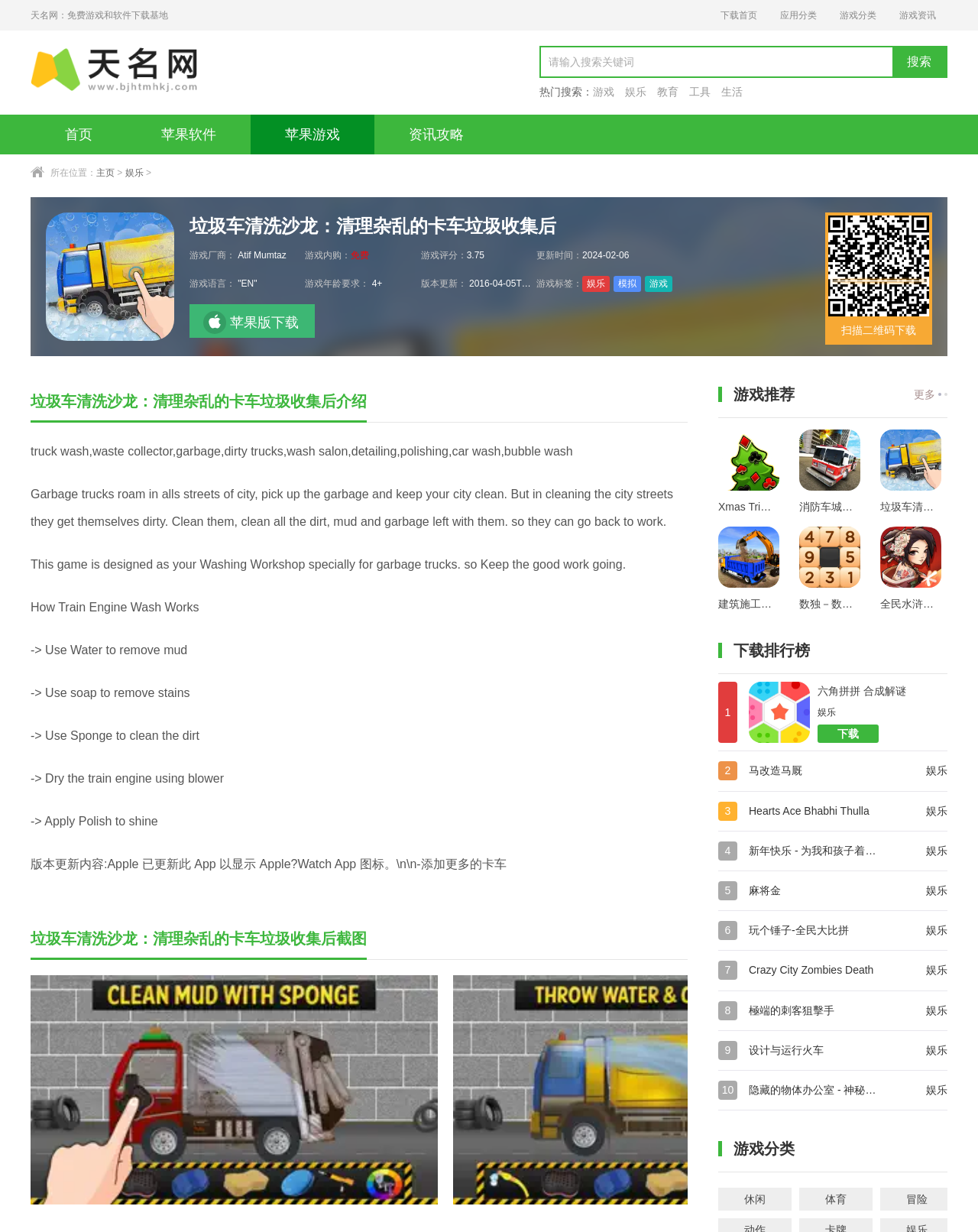How many screenshots are shown on the webpage?
Answer the question with detailed information derived from the image.

The number of screenshots can be determined by counting the image elements with the text '垃圾车清洗沙龙：清理杂乱的卡车垃圾收集后截图' which are located at the bottom of the webpage. There are two such image elements.